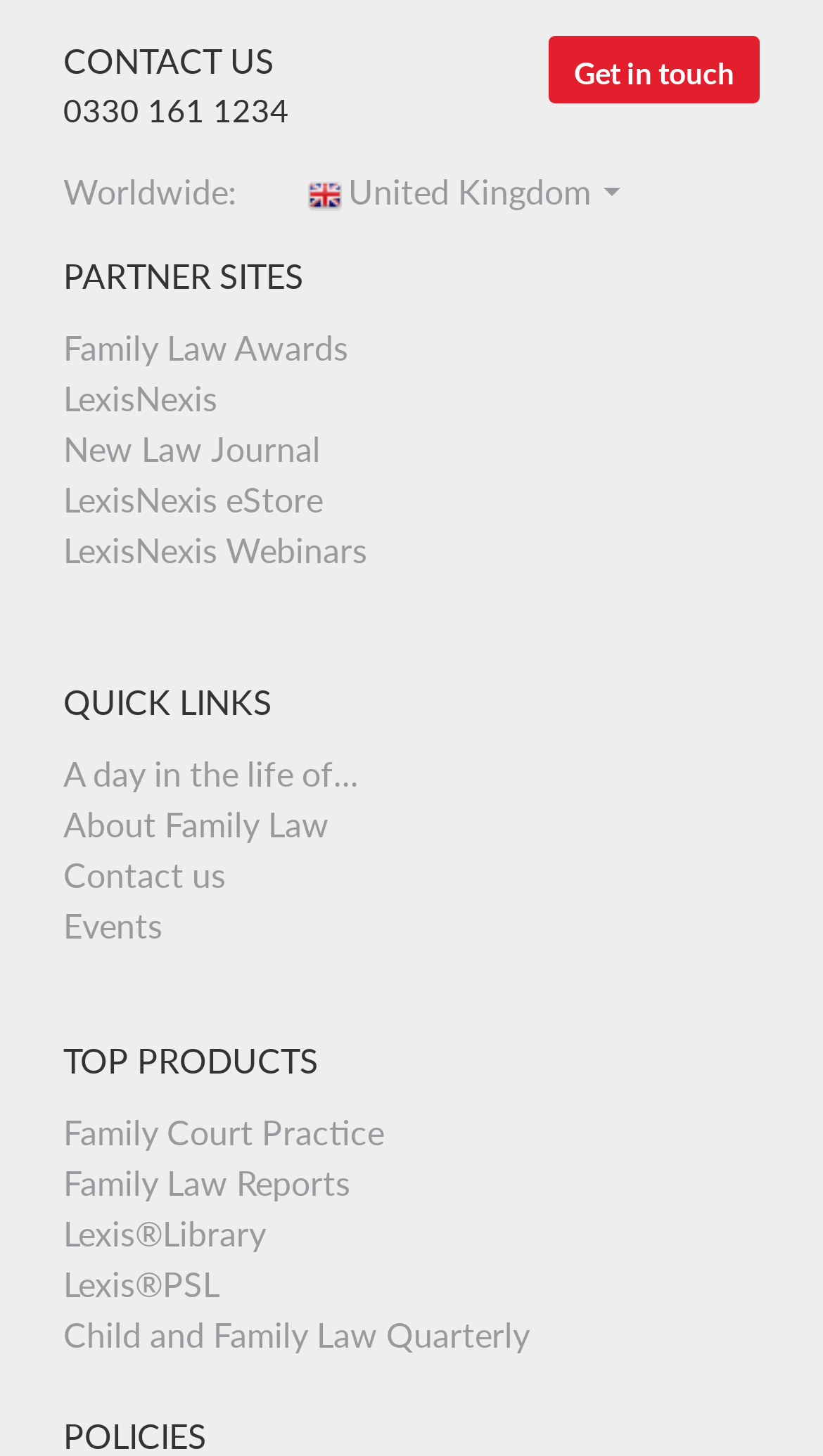What is the last QUICK LINKS item?
Based on the image, answer the question with as much detail as possible.

I looked at the 'QUICK LINKS' section and found the last item, which is the link 'Events'.